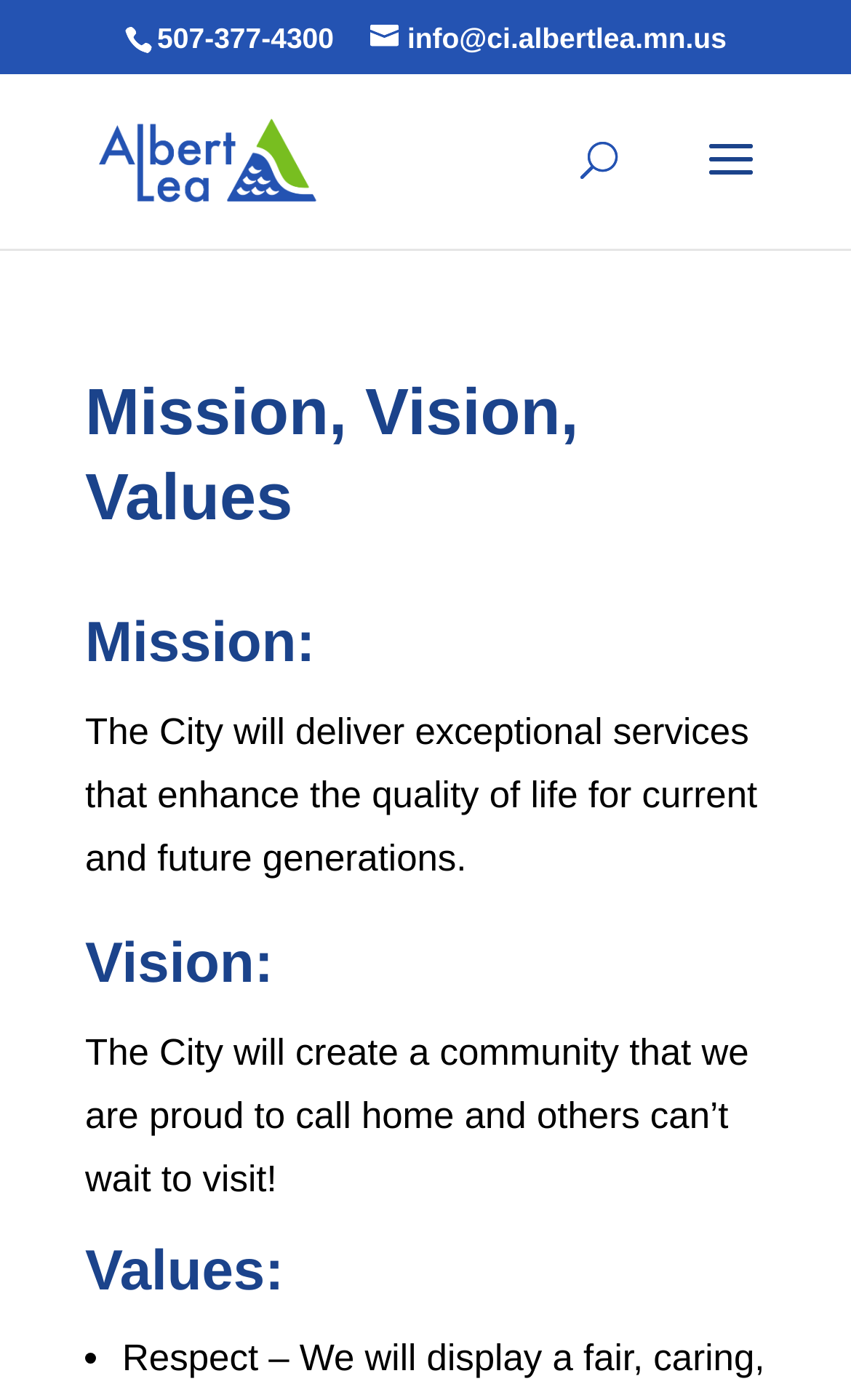Provide a thorough description of the webpage's content and layout.

The webpage is about the Mission, Vision, and Values of the City of Albert Lea. At the top, there is a phone number "507-377-4300" and an email address "info@ci.albertlea.mn.us" on the right side. Below them, there is a link to the City of Albert Lea's website, accompanied by a small image of the city's logo.

In the middle of the page, there is a search bar with a searchbox labeled "Search for:". Below the search bar, there is a heading "Mission, Vision, Values" that spans across the page. 

Under the heading, there are three sections: Mission, Vision, and Values. The Mission section has a heading "Mission:" followed by a paragraph of text that describes the city's mission to deliver exceptional services that enhance the quality of life for current and future generations.

The Vision section has a heading "Vision:" followed by a paragraph of text that describes the city's vision to create a community that people are proud to call home and others can't wait to visit.

The Values section has a heading "Values:" followed by a list of values, indicated by a bullet point "•".